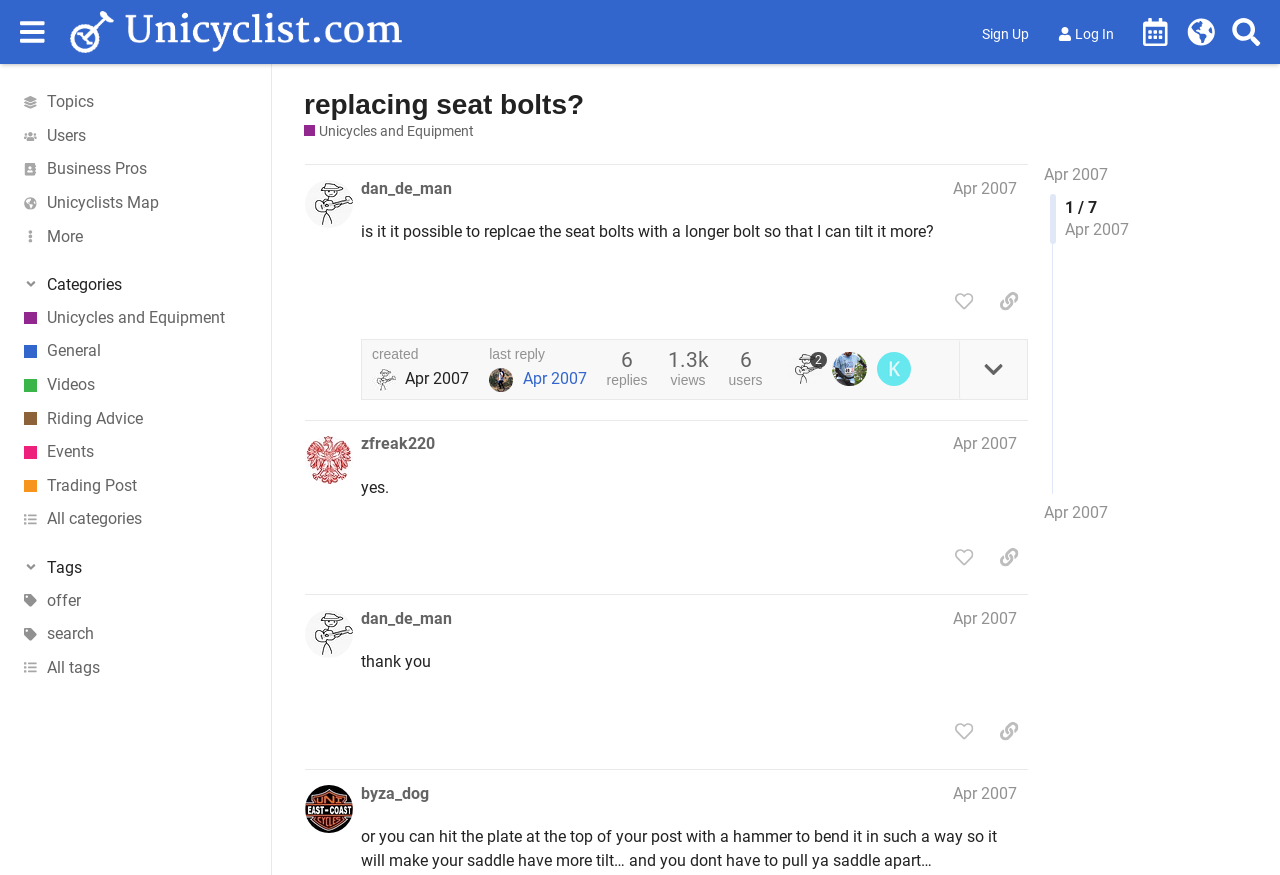Determine the bounding box for the UI element as described: "Karissa Chen". The coordinates should be represented as four float numbers between 0 and 1, formatted as [left, top, right, bottom].

None